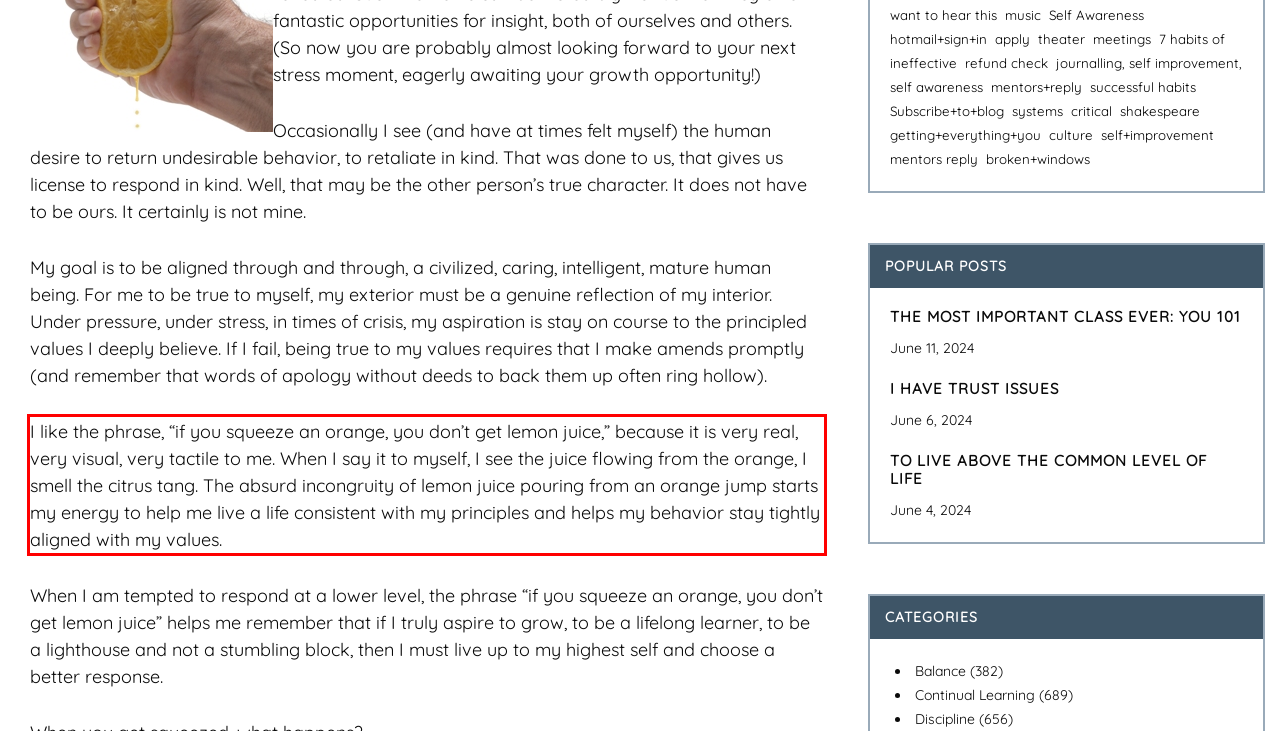Given a screenshot of a webpage containing a red rectangle bounding box, extract and provide the text content found within the red bounding box.

I like the phrase, “if you squeeze an orange, you don’t get lemon juice,” because it is very real, very visual, very tactile to me. When I say it to myself, I see the juice flowing from the orange, I smell the citrus tang. The absurd incongruity of lemon juice pouring from an orange jump starts my energy to help me live a life consistent with my principles and helps my behavior stay tightly aligned with my values.